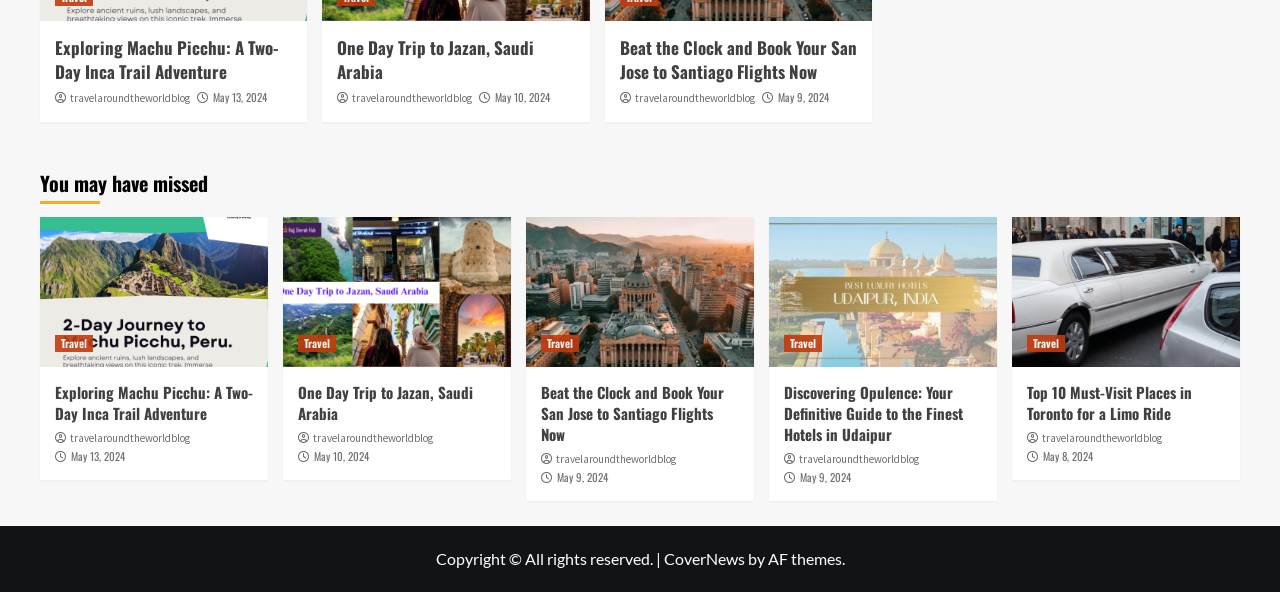Please mark the bounding box coordinates of the area that should be clicked to carry out the instruction: "Discover the finest hotels in Udaipur".

[0.612, 0.644, 0.752, 0.752]